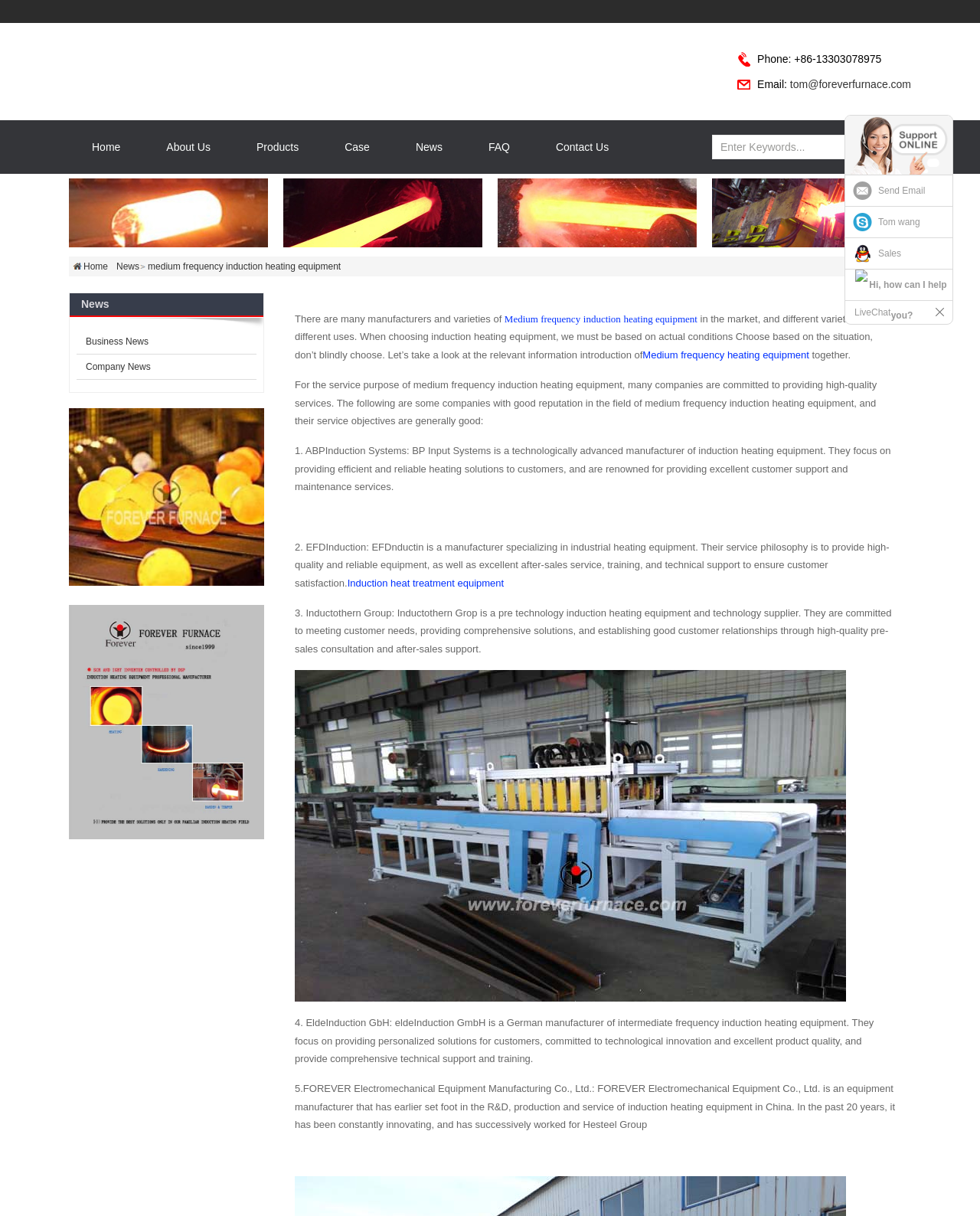Kindly determine the bounding box coordinates of the area that needs to be clicked to fulfill this instruction: "Click the 'Contact Us' link".

[0.544, 0.099, 0.645, 0.143]